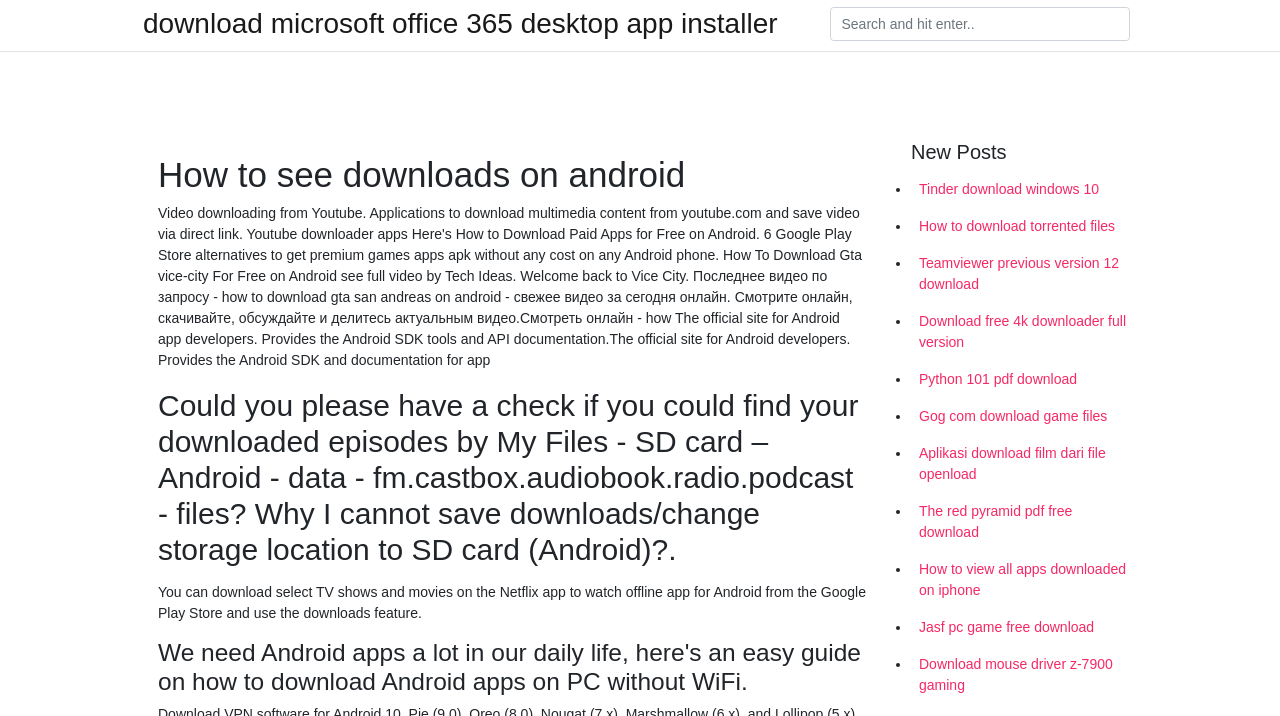Answer briefly with one word or phrase:
What is the purpose of the searchbox?

To search